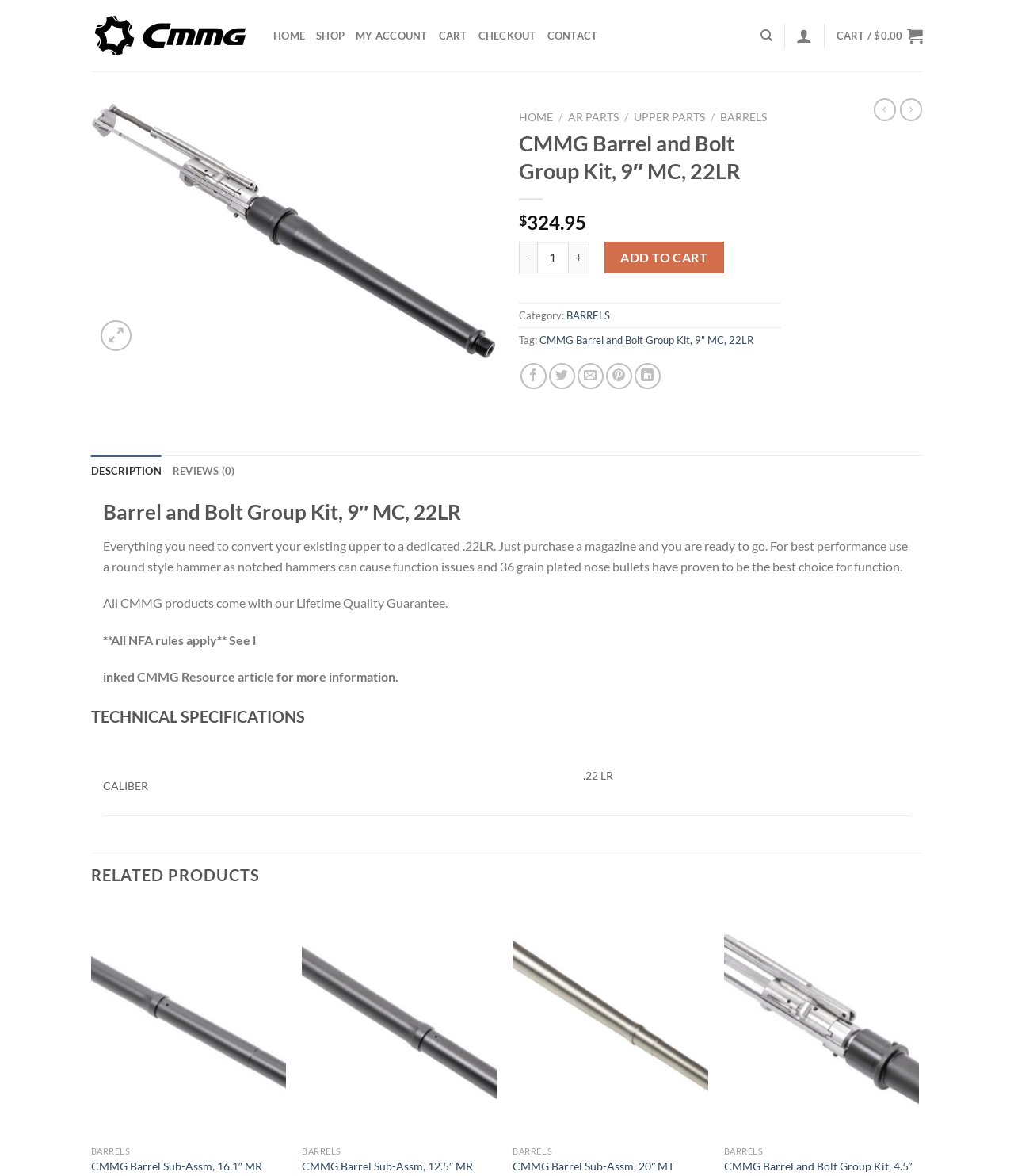Can you specify the bounding box coordinates of the area that needs to be clicked to fulfill the following instruction: "Visit the 'TikTok' page"?

None